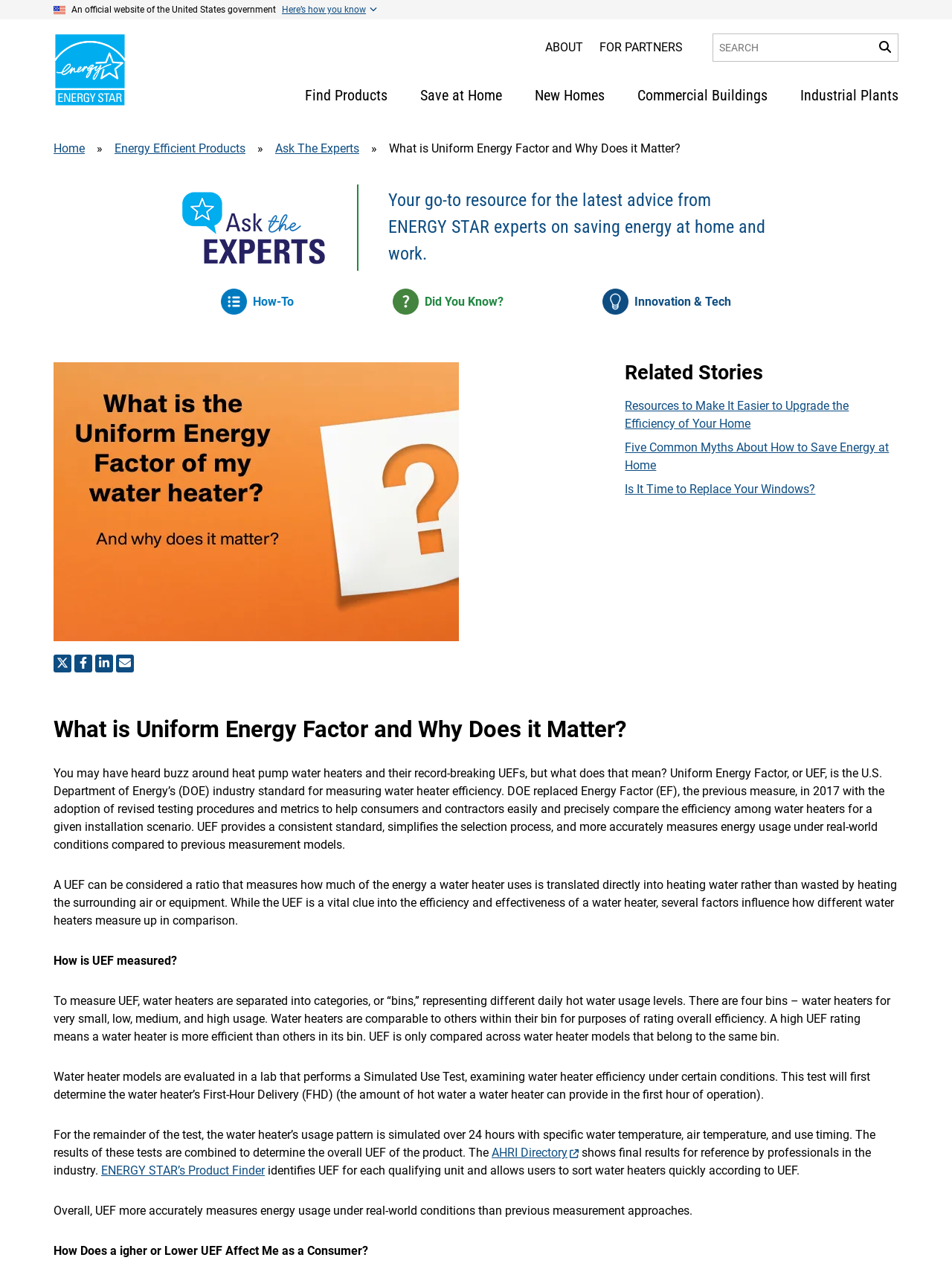Determine the bounding box coordinates of the clickable region to follow the instruction: "Click the 'SEND A MESSAGE' button".

None